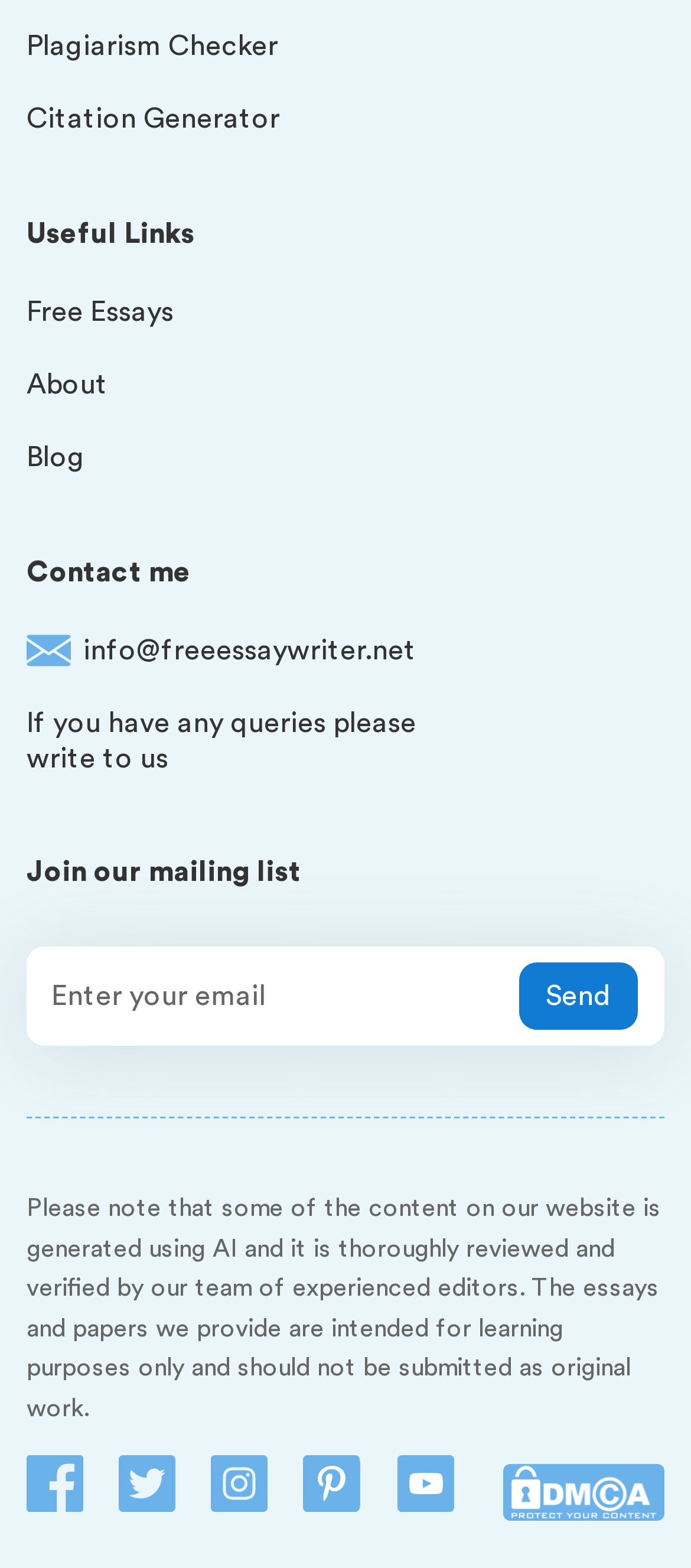What is the warning message at the bottom of the webpage about?
Please analyze the image and answer the question with as much detail as possible.

The warning message at the bottom of the webpage states that some of the content on the website is generated using AI and is reviewed and verified by the team of experienced editors, and that the essays and papers provided are intended for learning purposes only and should not be submitted as original work.